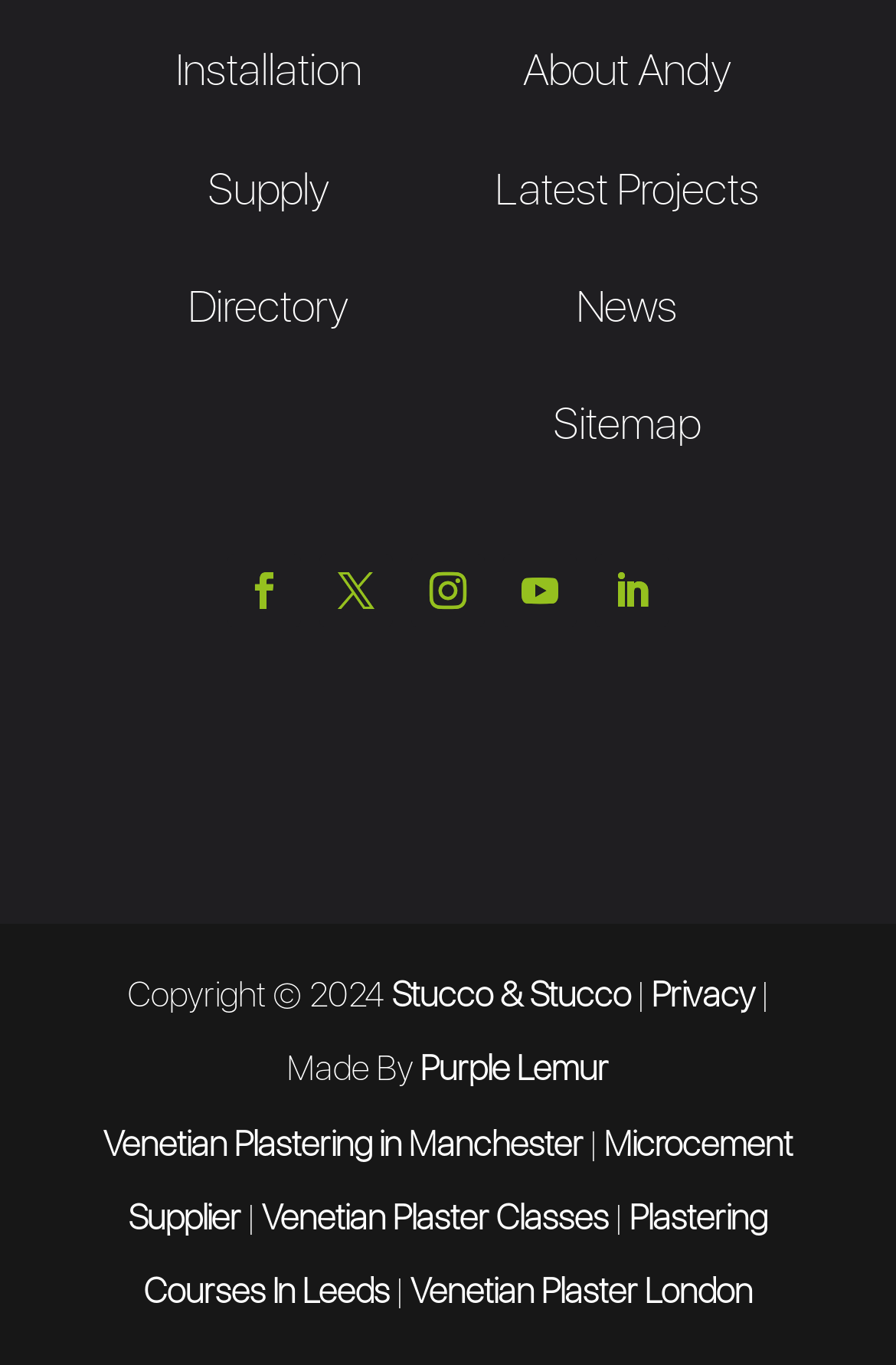Examine the image carefully and respond to the question with a detailed answer: 
What is the topic of the webpage?

The webpage appears to be related to plastering, as evidenced by the links to 'Venetian Plastering in Manchester', 'Microcement Supplier', and 'Venetian Plaster Classes'. These links suggest that the webpage is focused on providing information or services related to plastering.